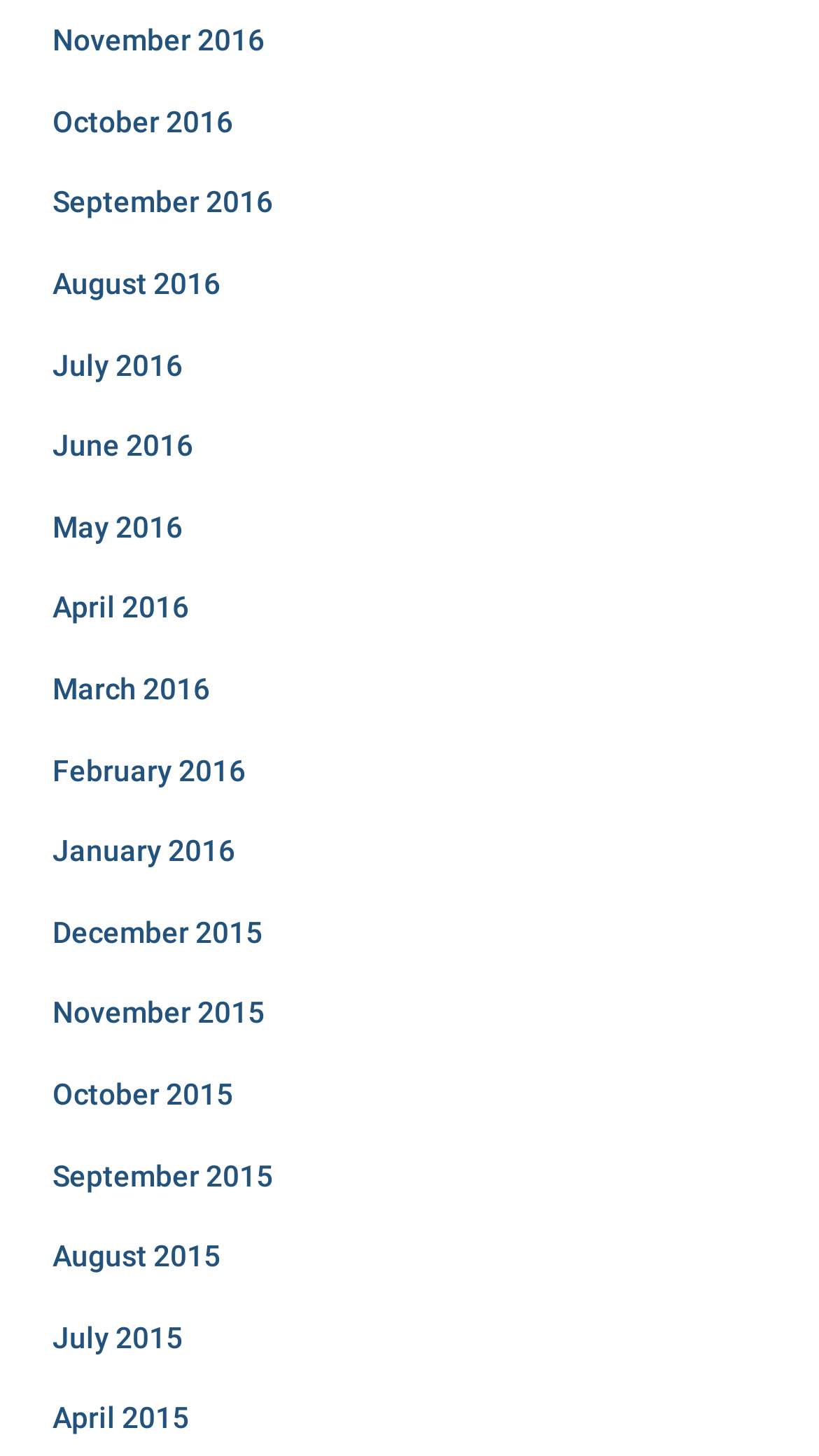How many months are listed in 2016?
Provide a short answer using one word or a brief phrase based on the image.

12